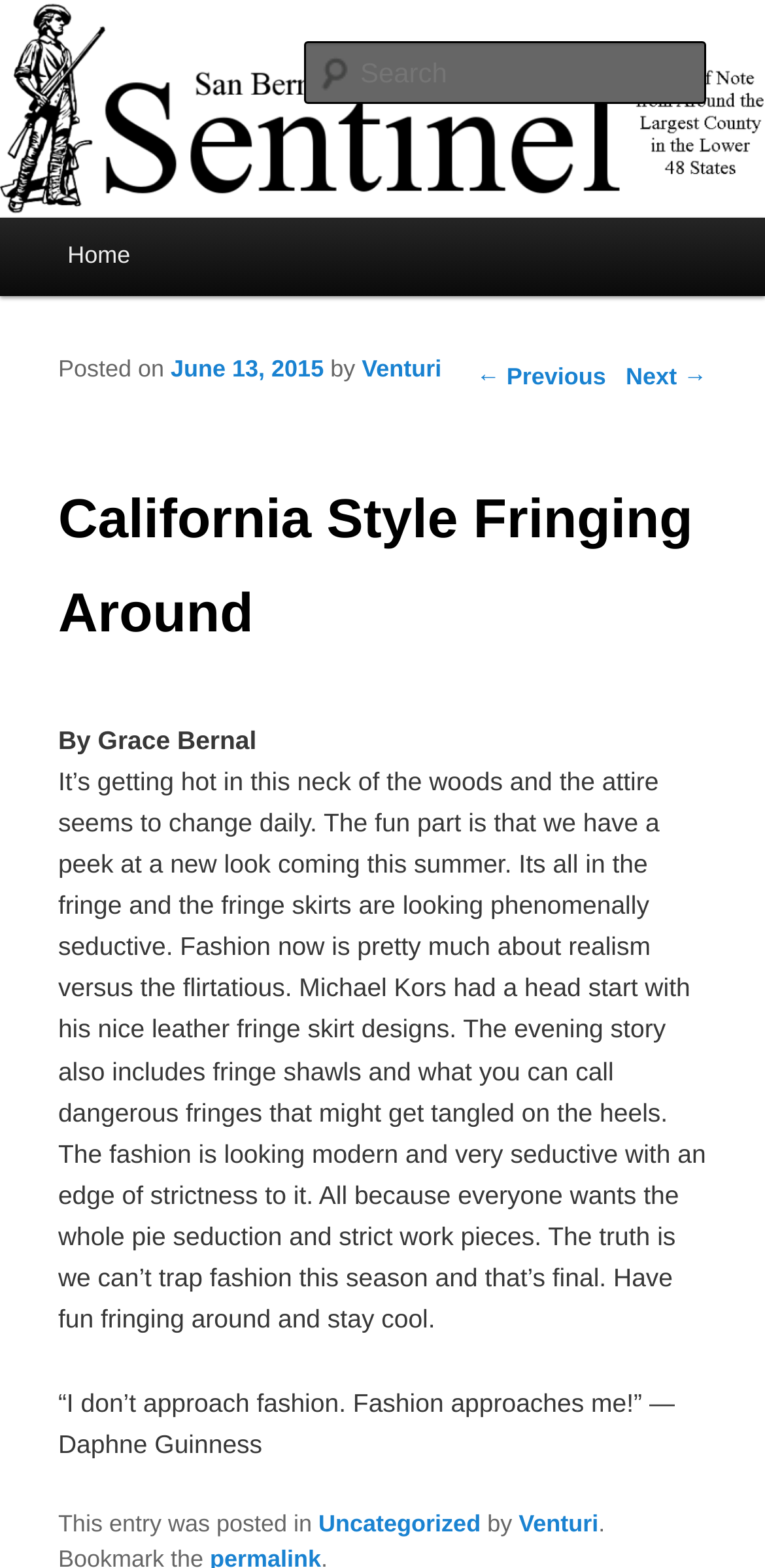Kindly determine the bounding box coordinates of the area that needs to be clicked to fulfill this instruction: "Go to the home page".

[0.051, 0.139, 0.208, 0.189]